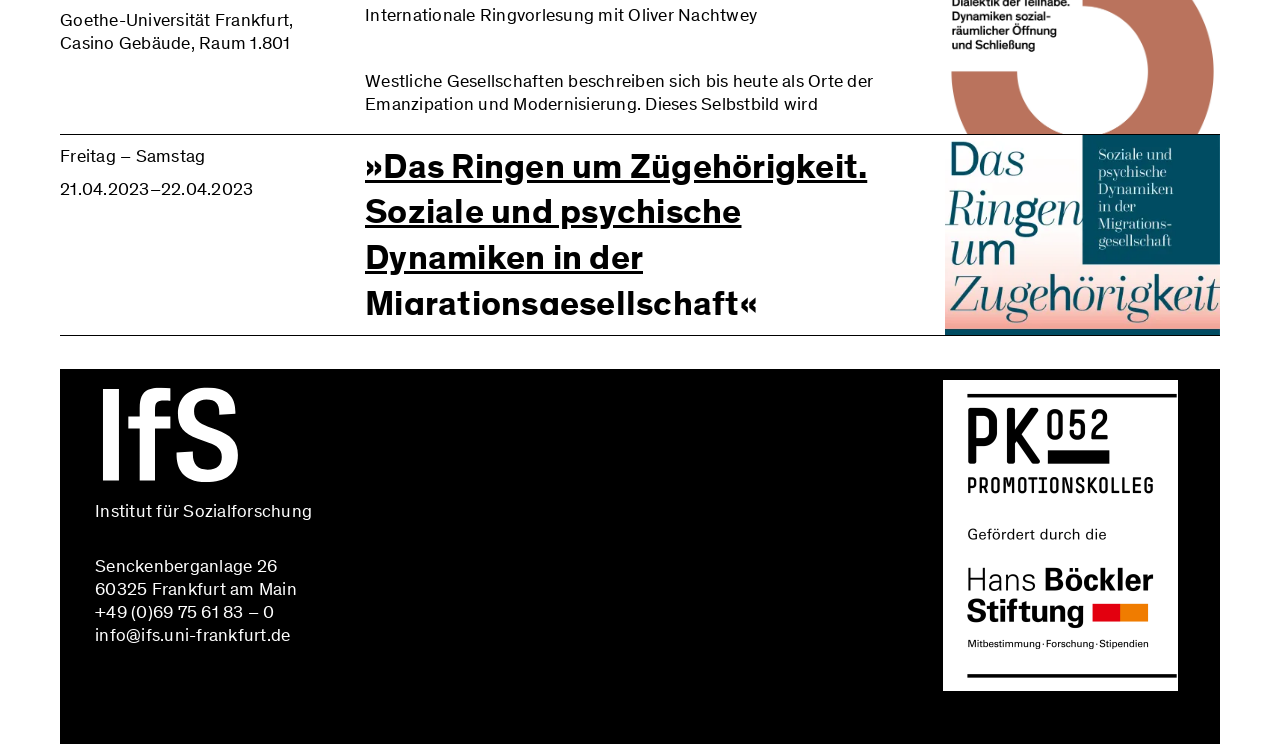What is the date of the conference?
Please provide a full and detailed response to the question.

I found the date of the conference by looking at the text '21.04.2023–22.04.2023' which is located next to the 'Freitag – Samstag' text, indicating that the conference is taking place on a Friday and Saturday.